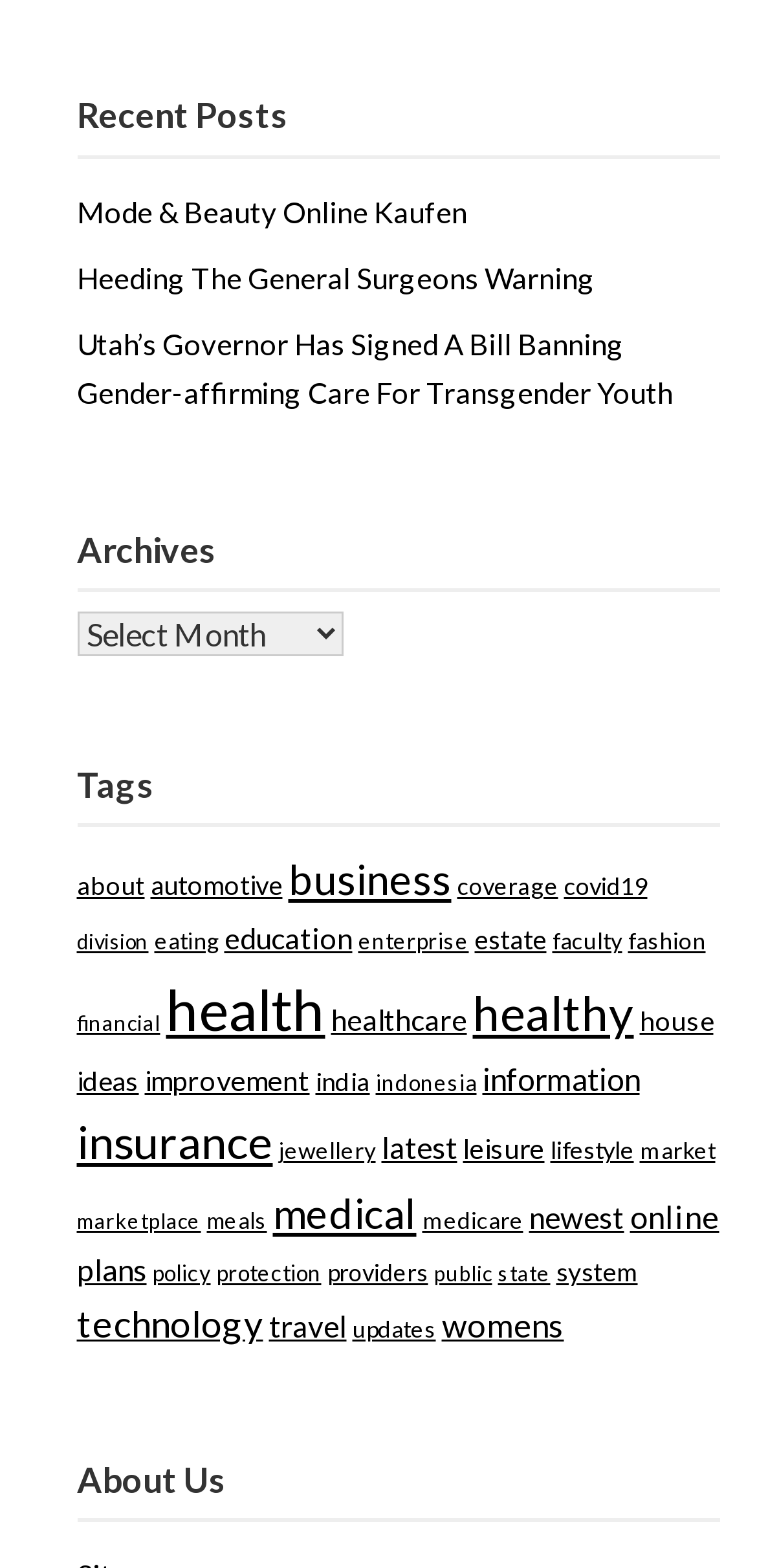Locate the bounding box coordinates of the clickable area to execute the instruction: "Read the 'Heeding The General Surgeons Warning' post". Provide the coordinates as four float numbers between 0 and 1, represented as [left, top, right, bottom].

[0.101, 0.166, 0.786, 0.188]